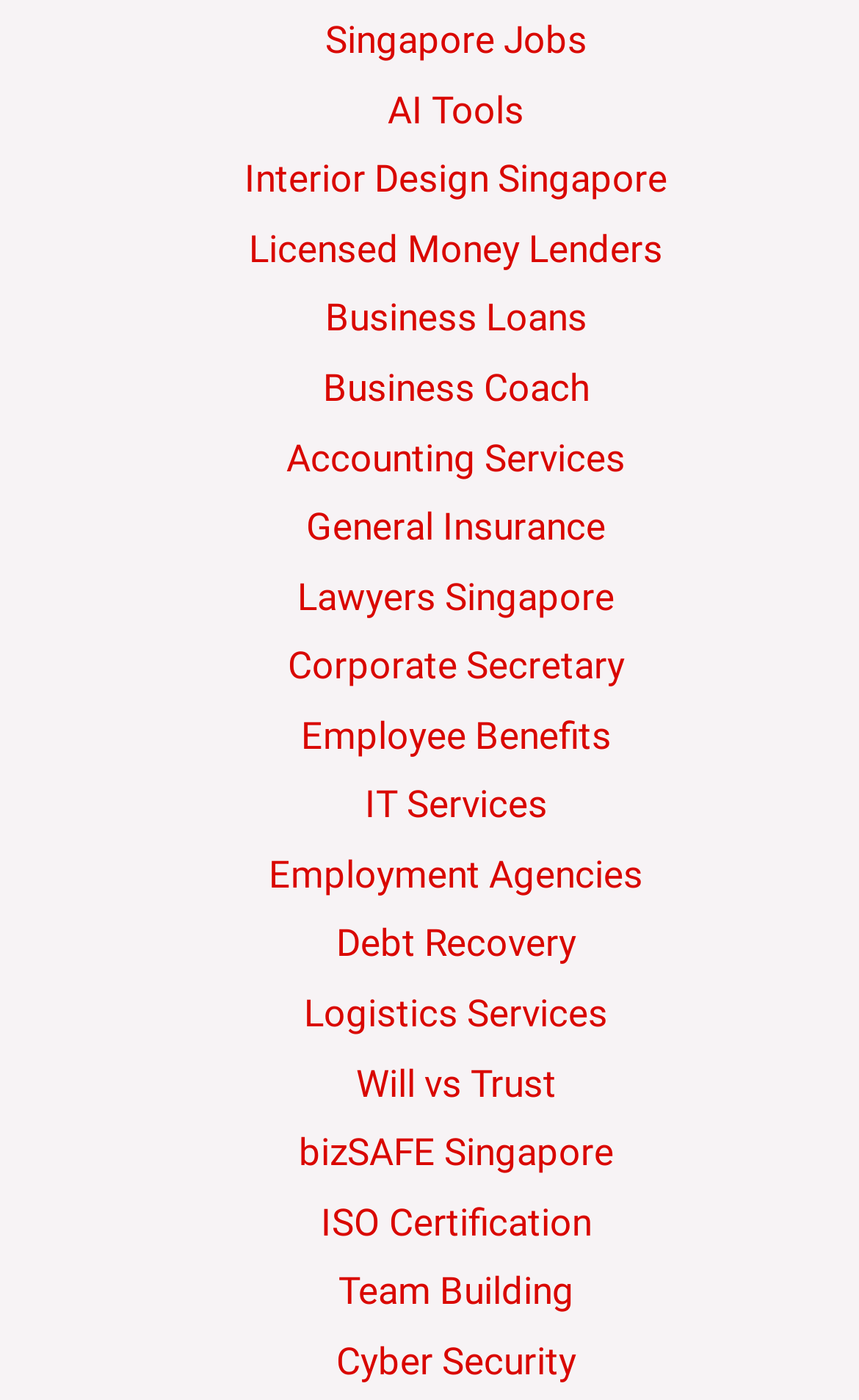Given the following UI element description: "General Insurance", find the bounding box coordinates in the webpage screenshot.

[0.356, 0.36, 0.705, 0.392]